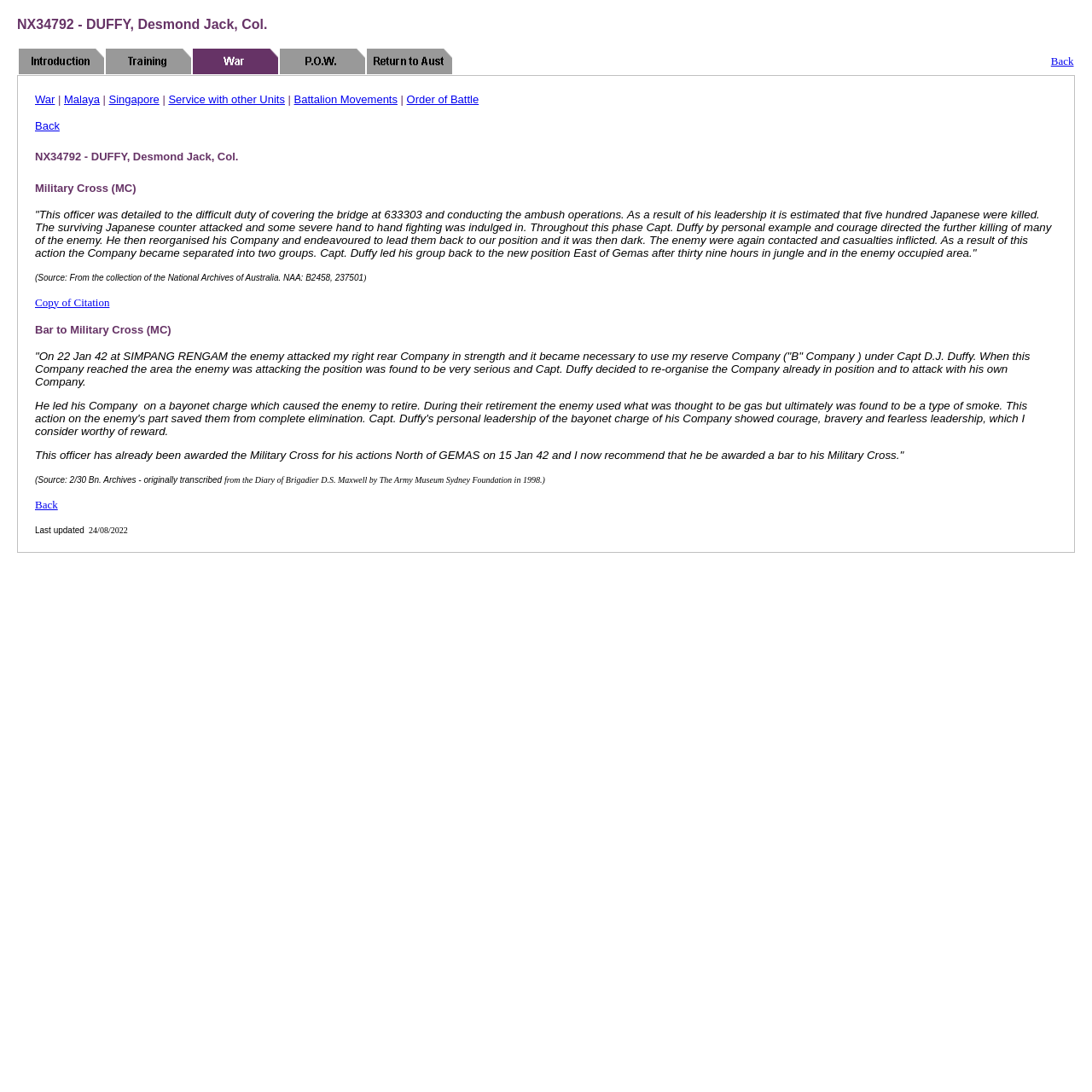How many links are there in the 'War' section?
Please look at the screenshot and answer using one word or phrase.

5